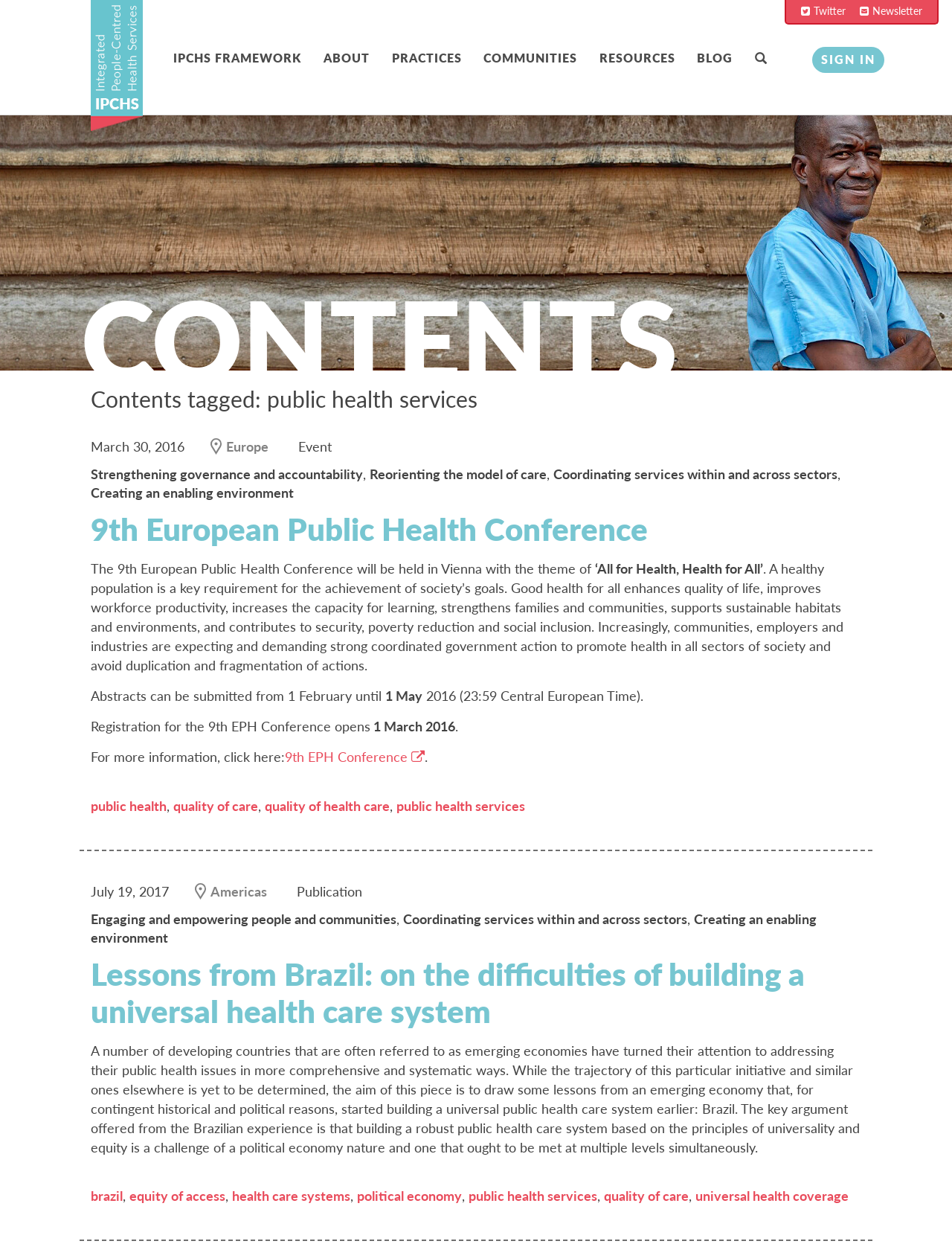Could you specify the bounding box coordinates for the clickable section to complete the following instruction: "Sign in to the platform"?

[0.853, 0.038, 0.929, 0.059]